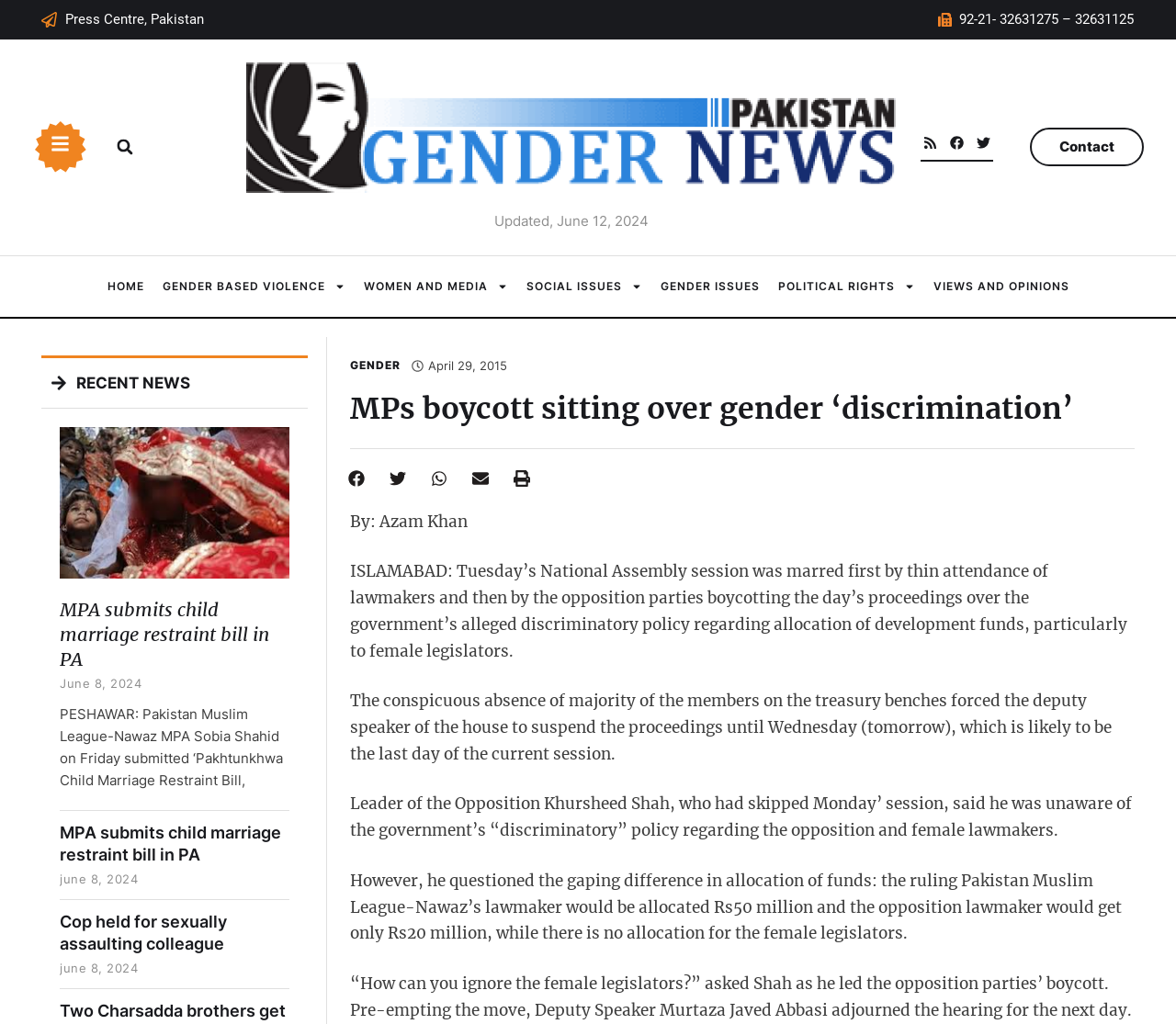How much allocation of funds is given to the ruling Pakistan Muslim League-Nawaz’s lawmaker?
Answer the question with as much detail as possible.

I found the answer by reading the article content and found the information that the ruling Pakistan Muslim League-Nawaz’s lawmaker would be allocated Rs50 million.